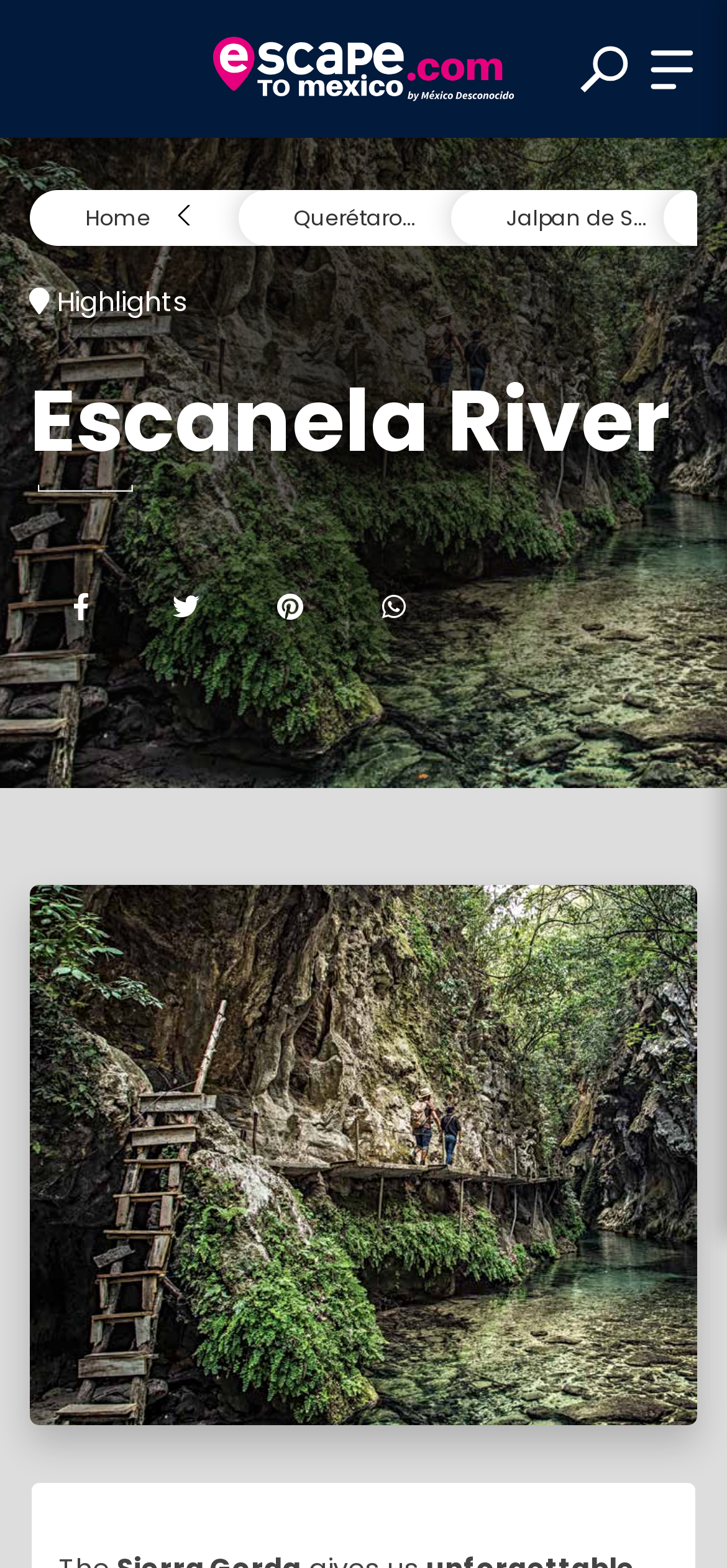Please mark the clickable region by giving the bounding box coordinates needed to complete this instruction: "Log in".

[0.124, 0.466, 0.876, 0.525]